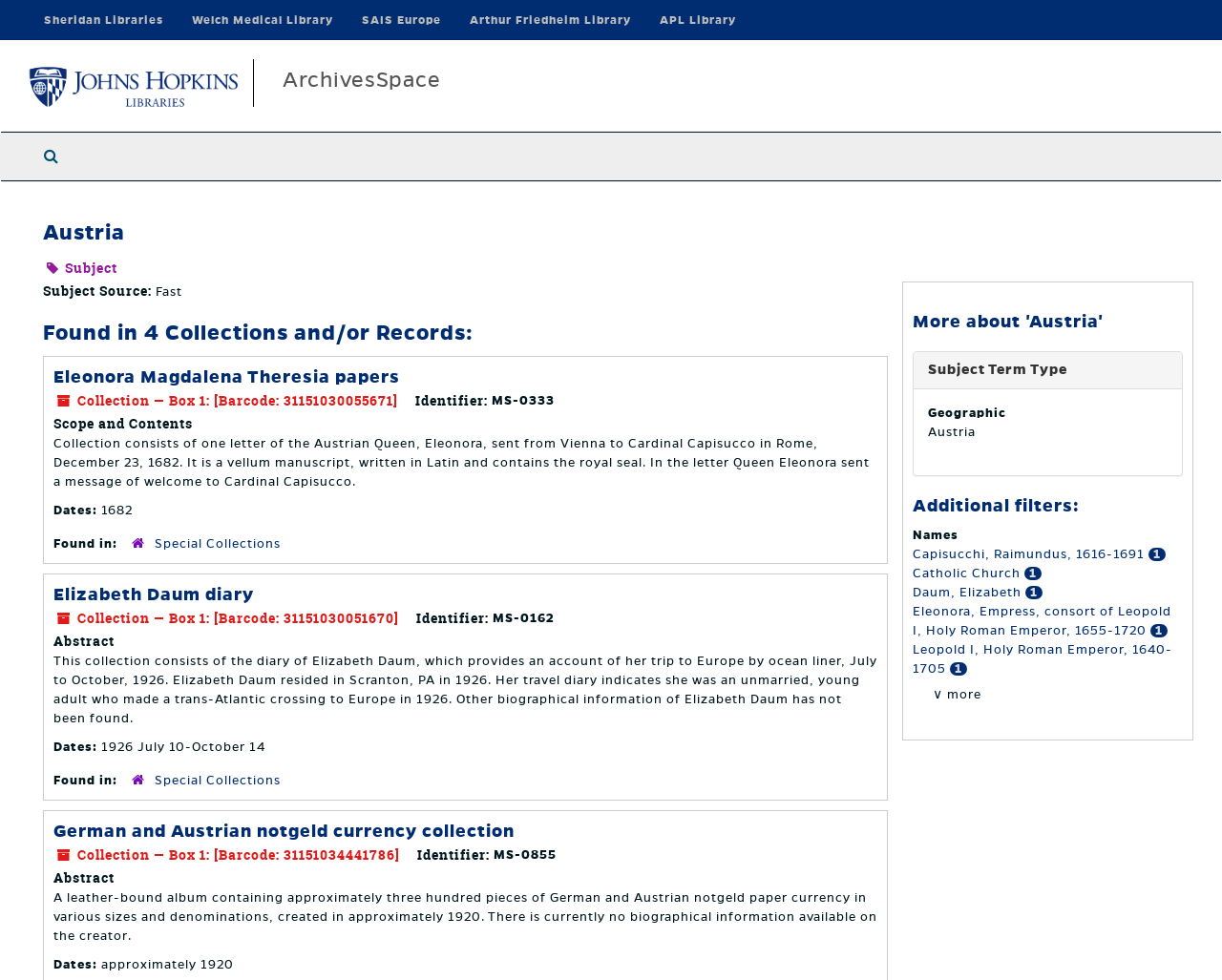What is the subject of the collection 'Eleonora Magdalena Theresia papers'?
Please answer the question with as much detail and depth as you can.

I found the answer by looking at the description of the collection 'Eleonora Magdalena Theresia papers'. The description mentions that the collection consists of a letter sent by the Austrian Queen, Eleonora, which suggests that the subject of the collection is the Austrian Queen.